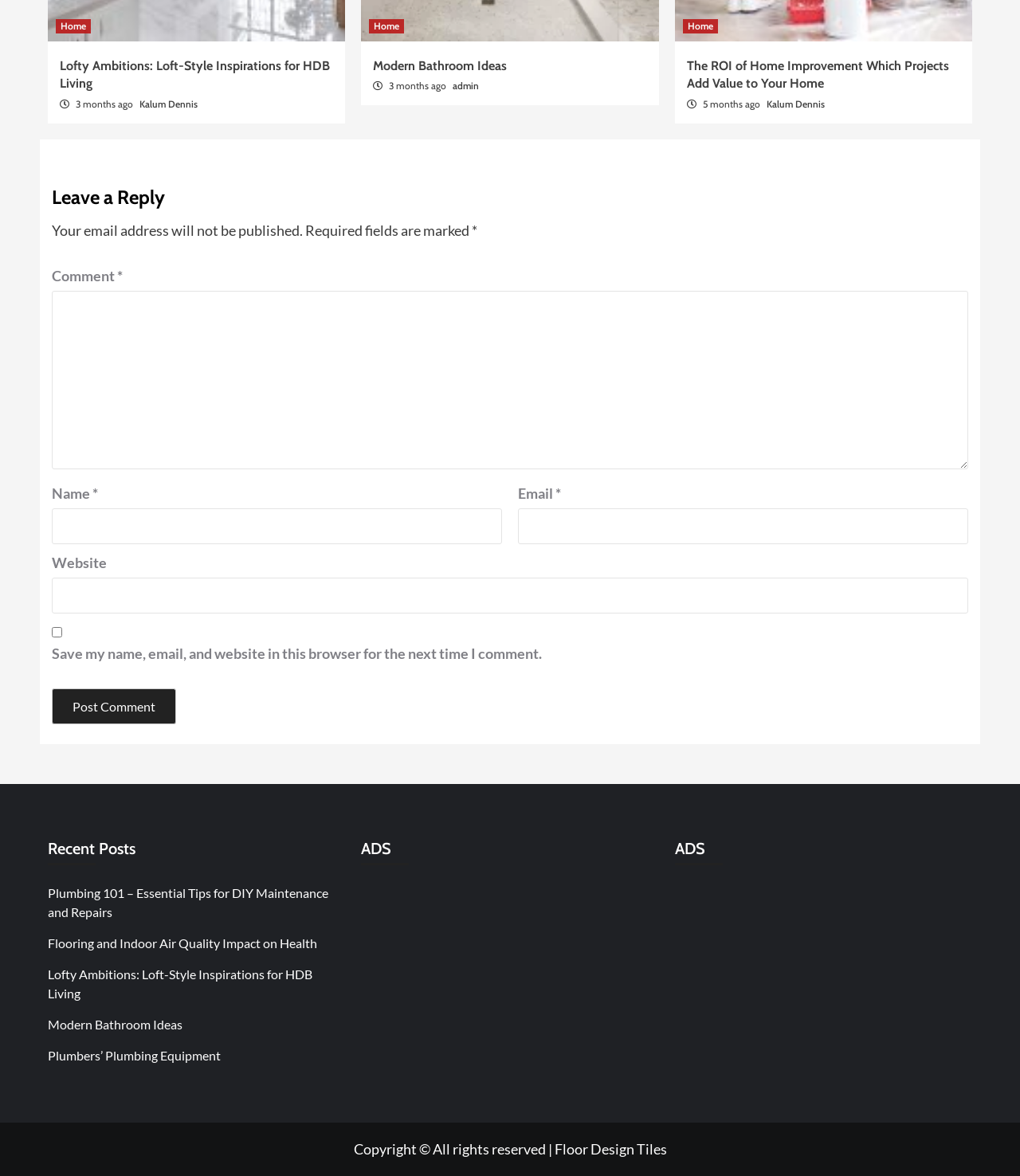Use a single word or phrase to respond to the question:
What is the topic of the first article?

Loft-Style Inspirations for HDB Living